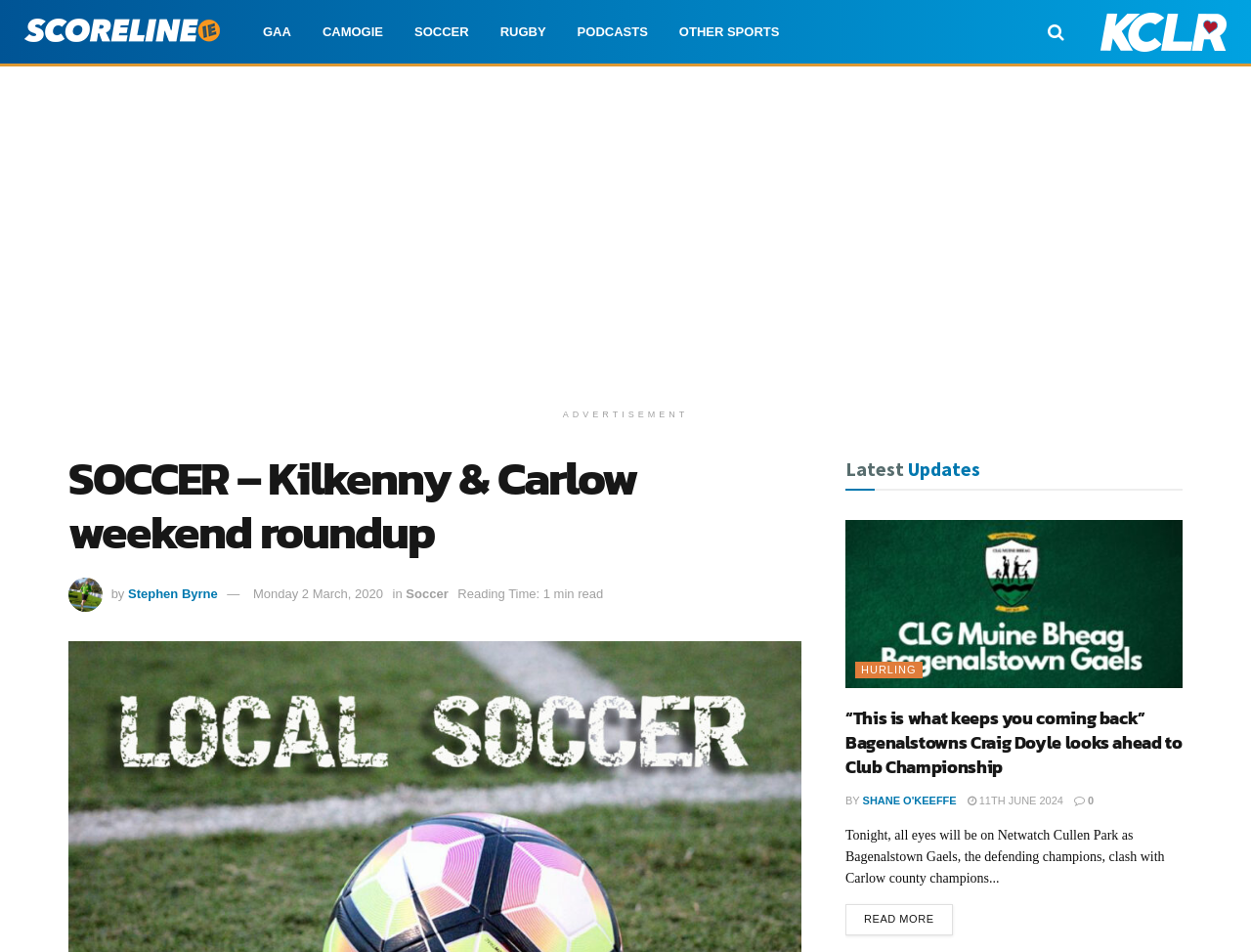Please determine the bounding box coordinates of the element to click on in order to accomplish the following task: "Check the latest updates". Ensure the coordinates are four float numbers ranging from 0 to 1, i.e., [left, top, right, bottom].

[0.676, 0.474, 0.784, 0.511]